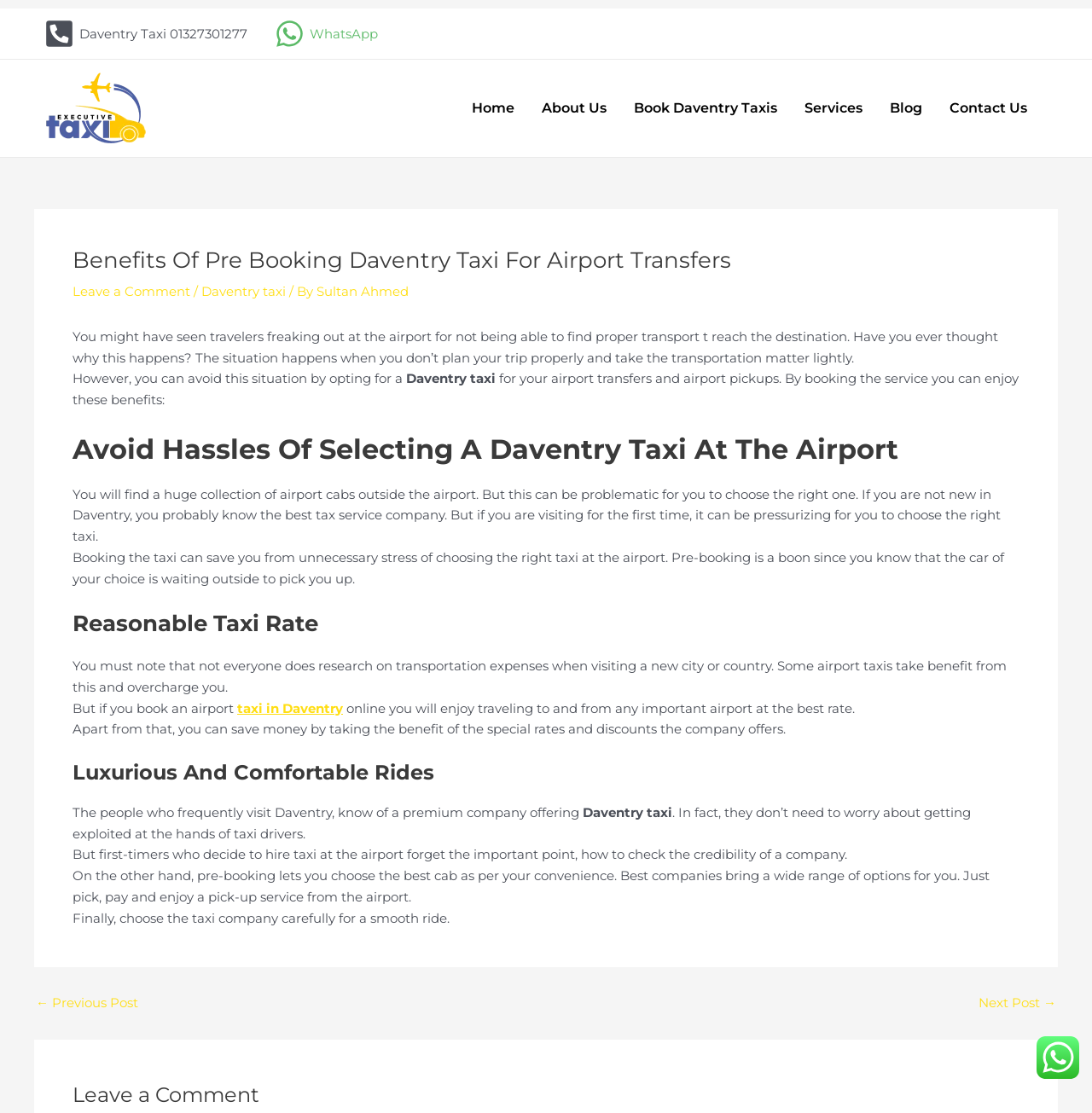From the image, can you give a detailed response to the question below:
What is the purpose of the 'Book Daventry Taxis' link?

The 'Book Daventry Taxis' link is part of the site navigation and is likely intended to allow users to book a taxi in Daventry. This is inferred from the context of the webpage, which discusses the benefits of pre-booking a taxi and provides information about Daventry taxi services.